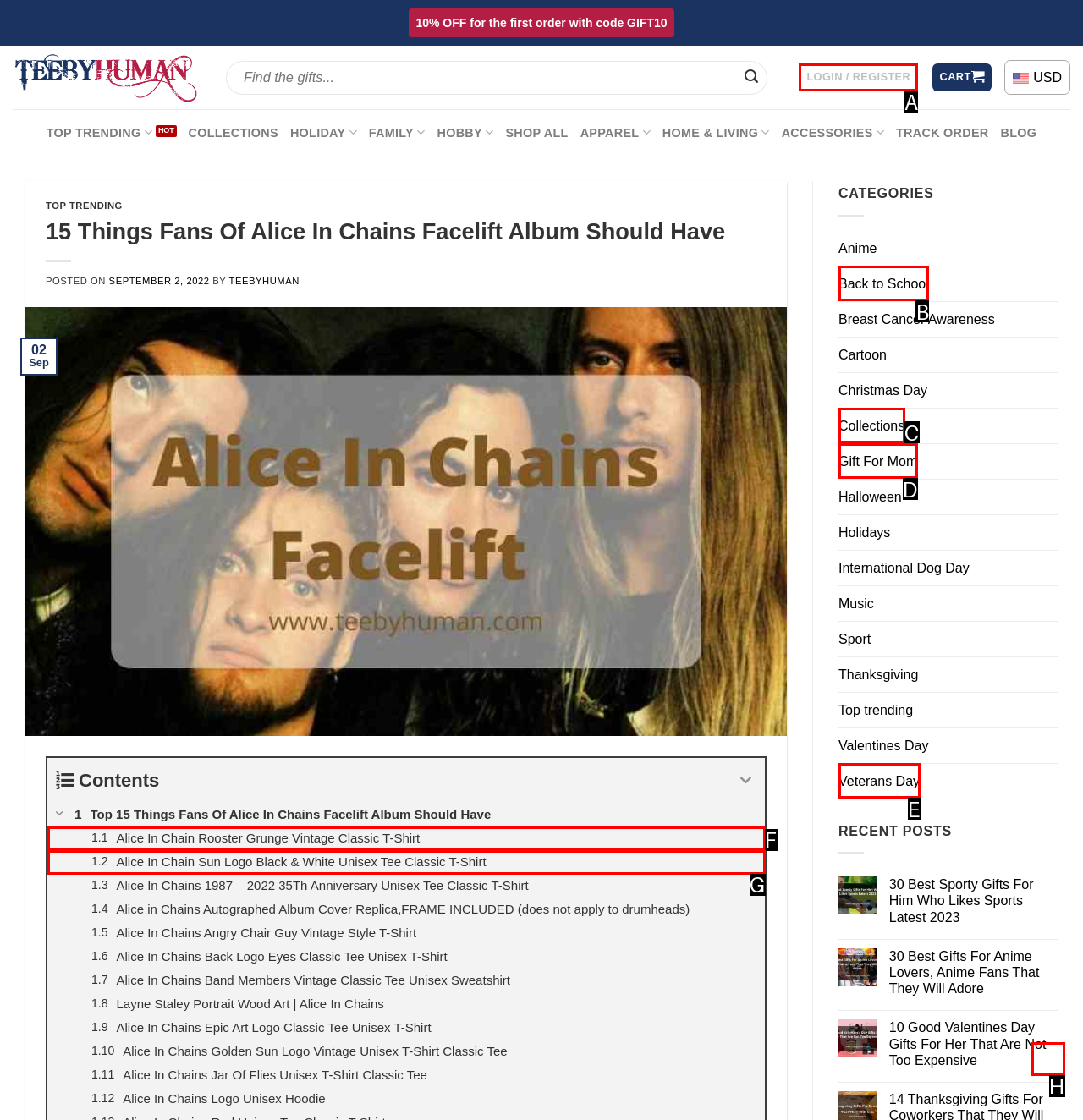Find the correct option to complete this instruction: Go to top. Reply with the corresponding letter.

H